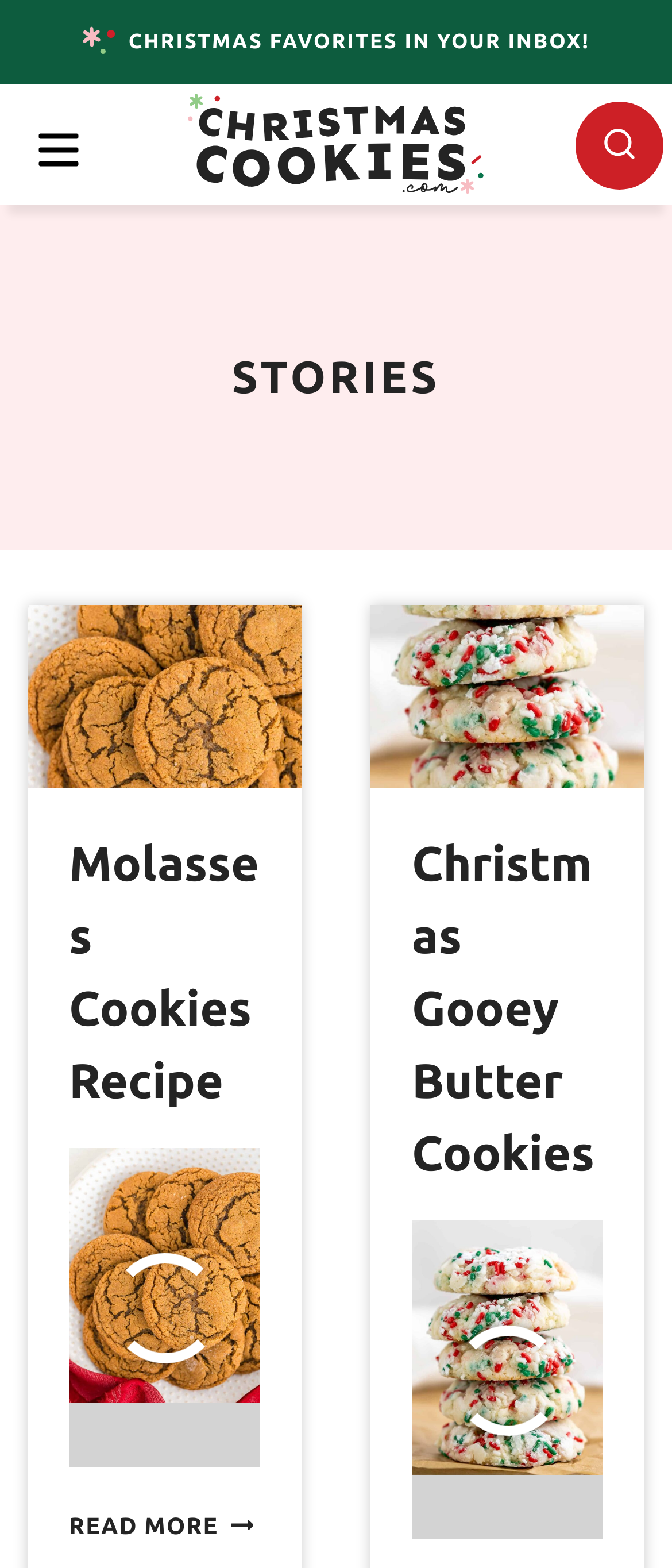Find and specify the bounding box coordinates that correspond to the clickable region for the instruction: "Click the CHRISTMAS FAVORITES IN YOUR INBOX! button".

[0.191, 0.0, 0.878, 0.054]